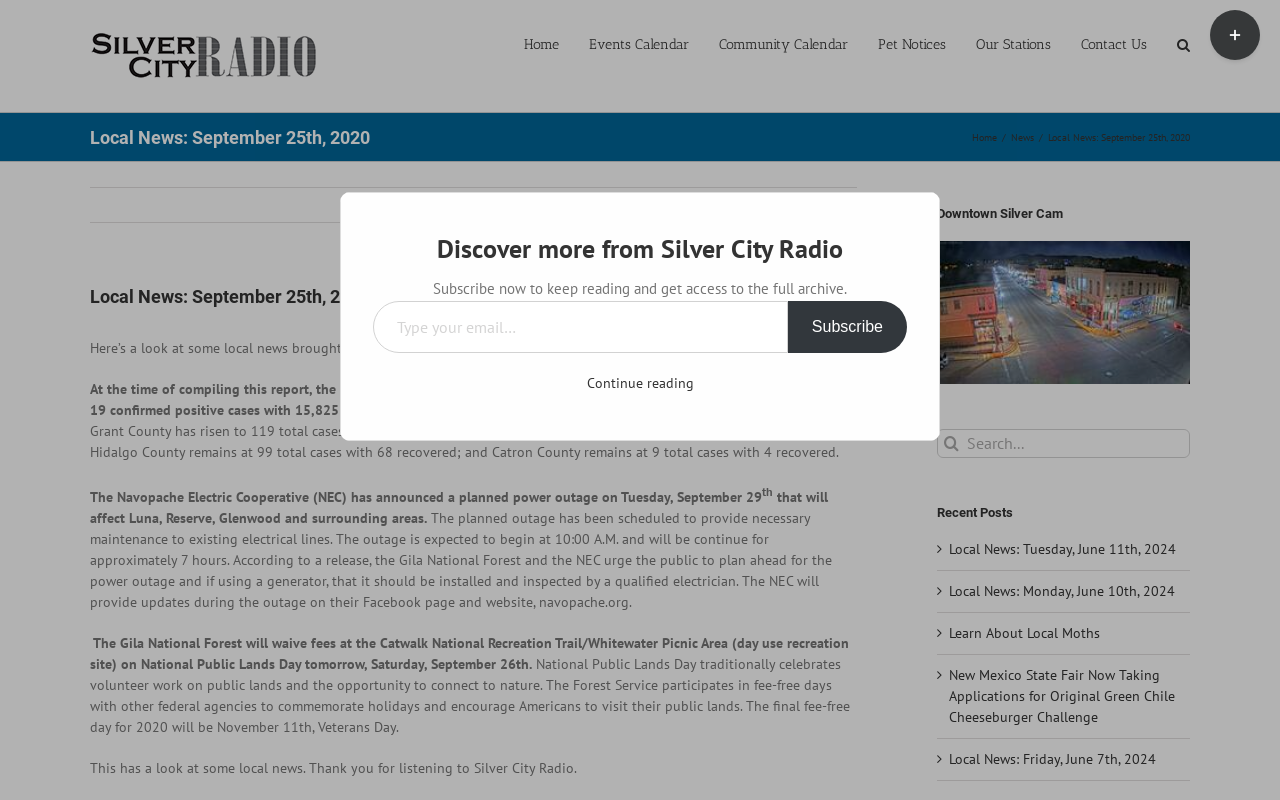Identify the bounding box coordinates for the UI element described as: "Events Calendar". The coordinates should be provided as four floats between 0 and 1: [left, top, right, bottom].

[0.46, 0.0, 0.538, 0.108]